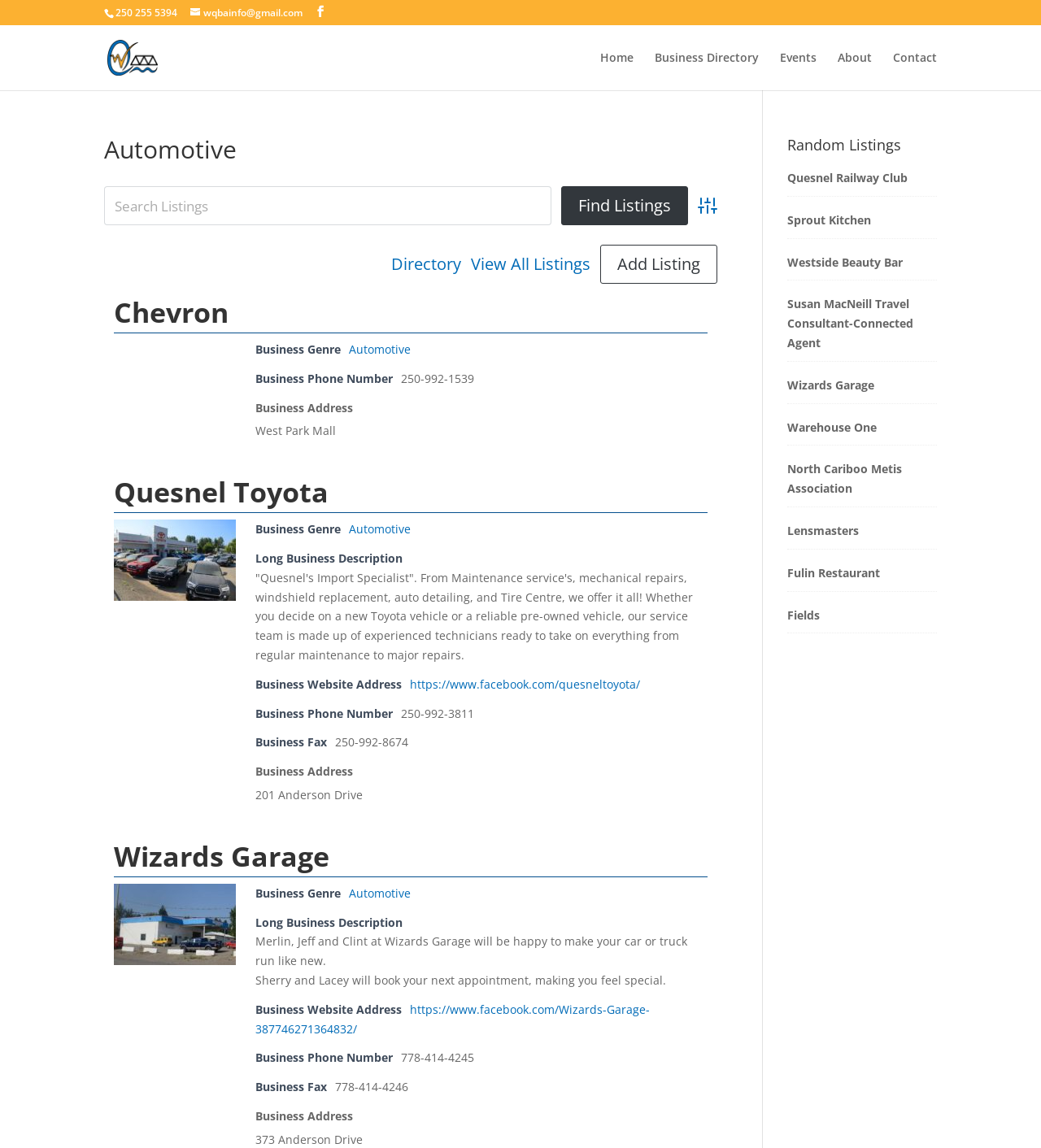Answer the question below in one word or phrase:
What is the address of Quesnel Toyota?

201 Anderson Drive